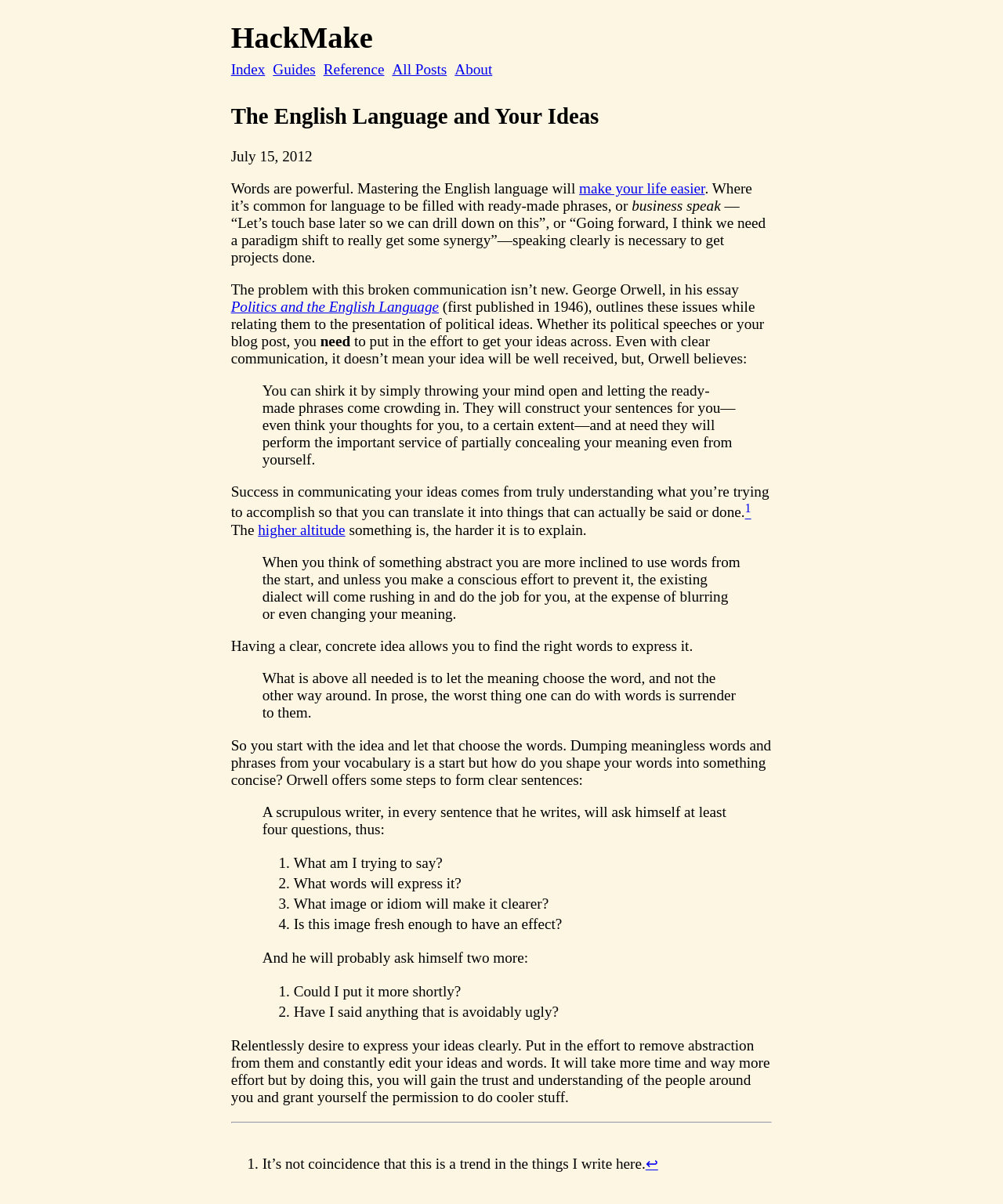Highlight the bounding box coordinates of the element you need to click to perform the following instruction: "Follow the link 'Politics and the English Language'."

[0.23, 0.248, 0.438, 0.262]